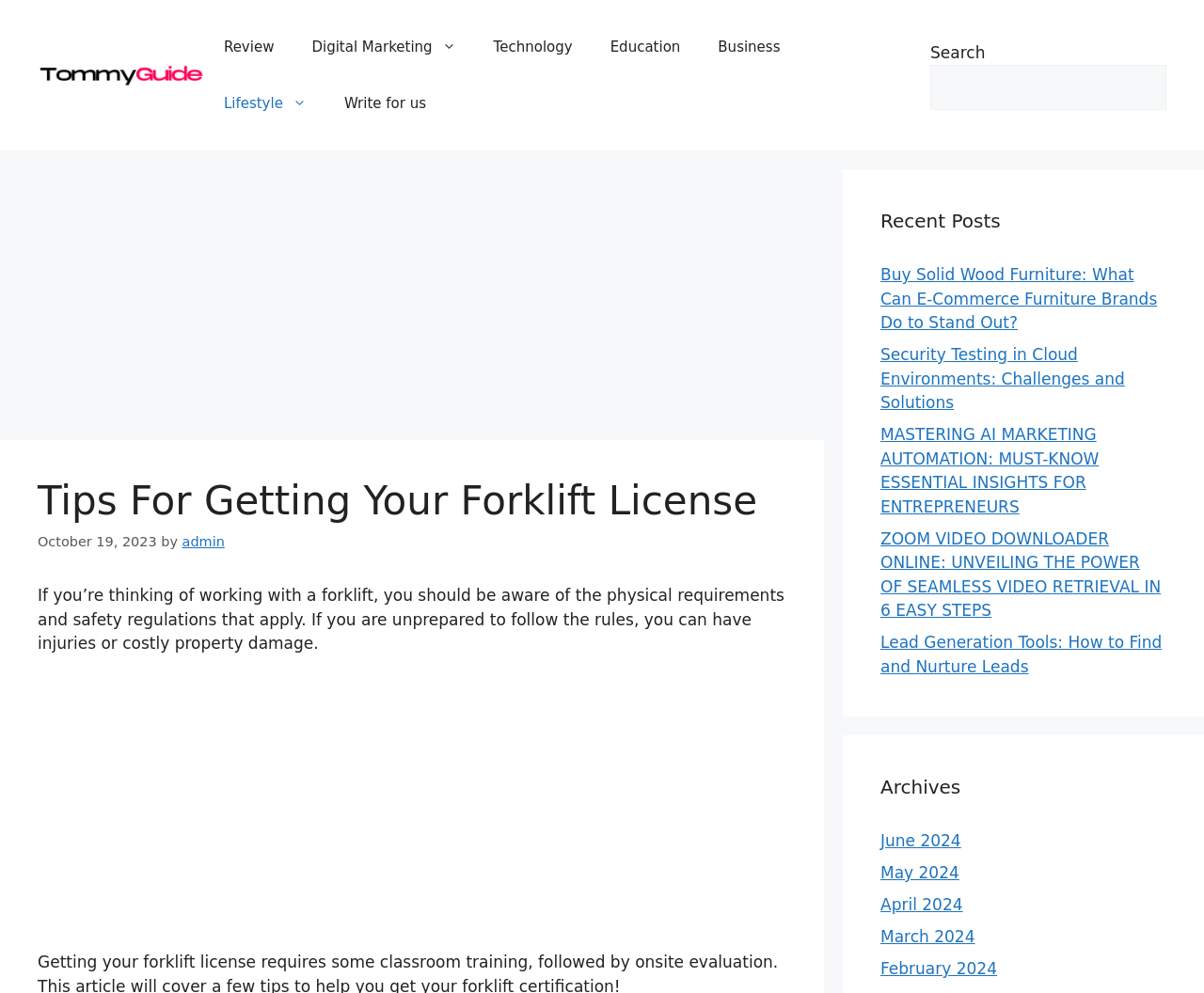Given the webpage screenshot and the description, determine the bounding box coordinates (top-left x, top-left y, bottom-right x, bottom-right y) that define the location of the UI element matching this description: Write for us

[0.27, 0.076, 0.37, 0.133]